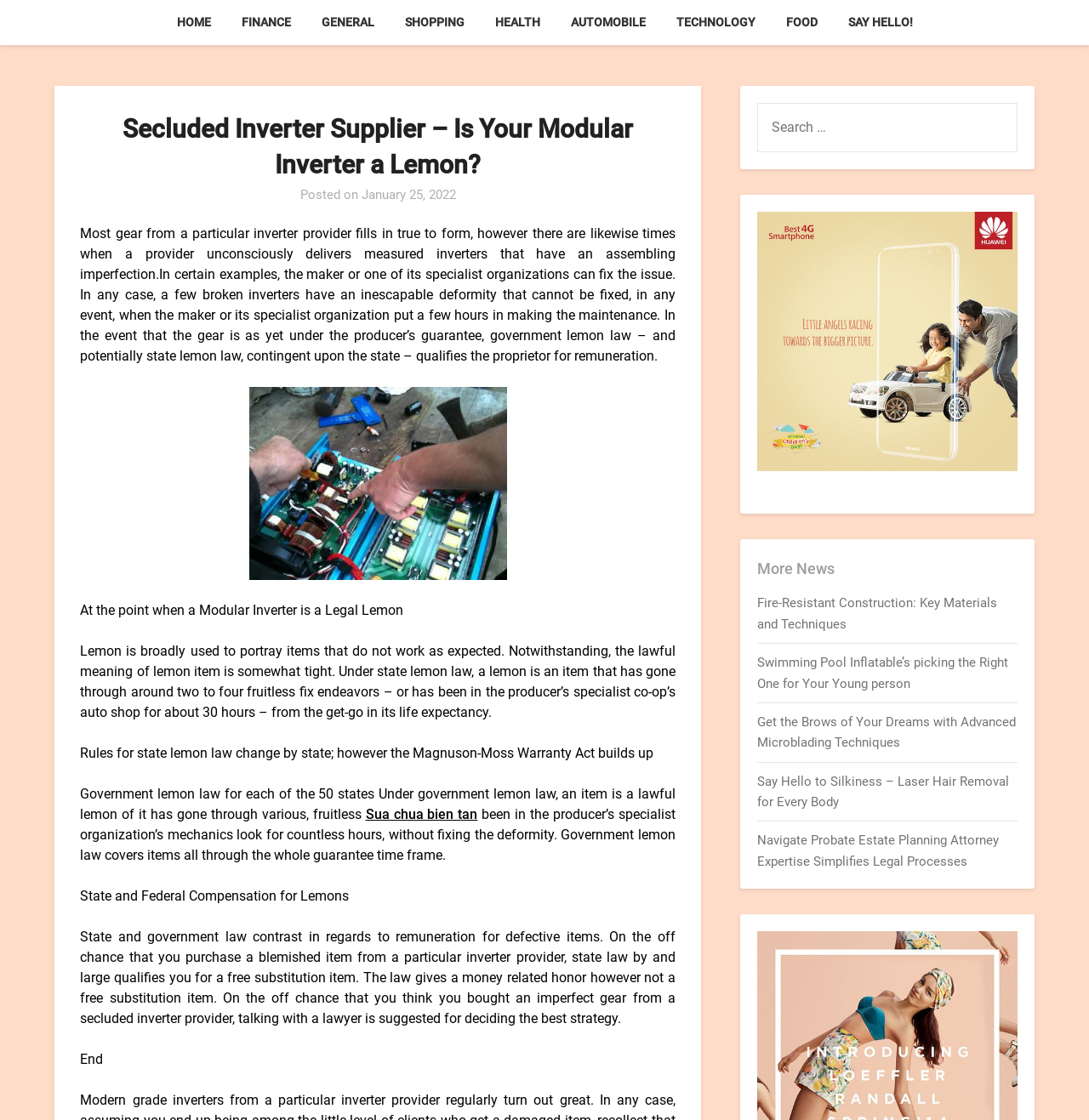What is the difference between state and federal compensation for lemons?
Using the visual information from the image, give a one-word or short-phrase answer.

State law provides free replacement, federal law provides monetary award